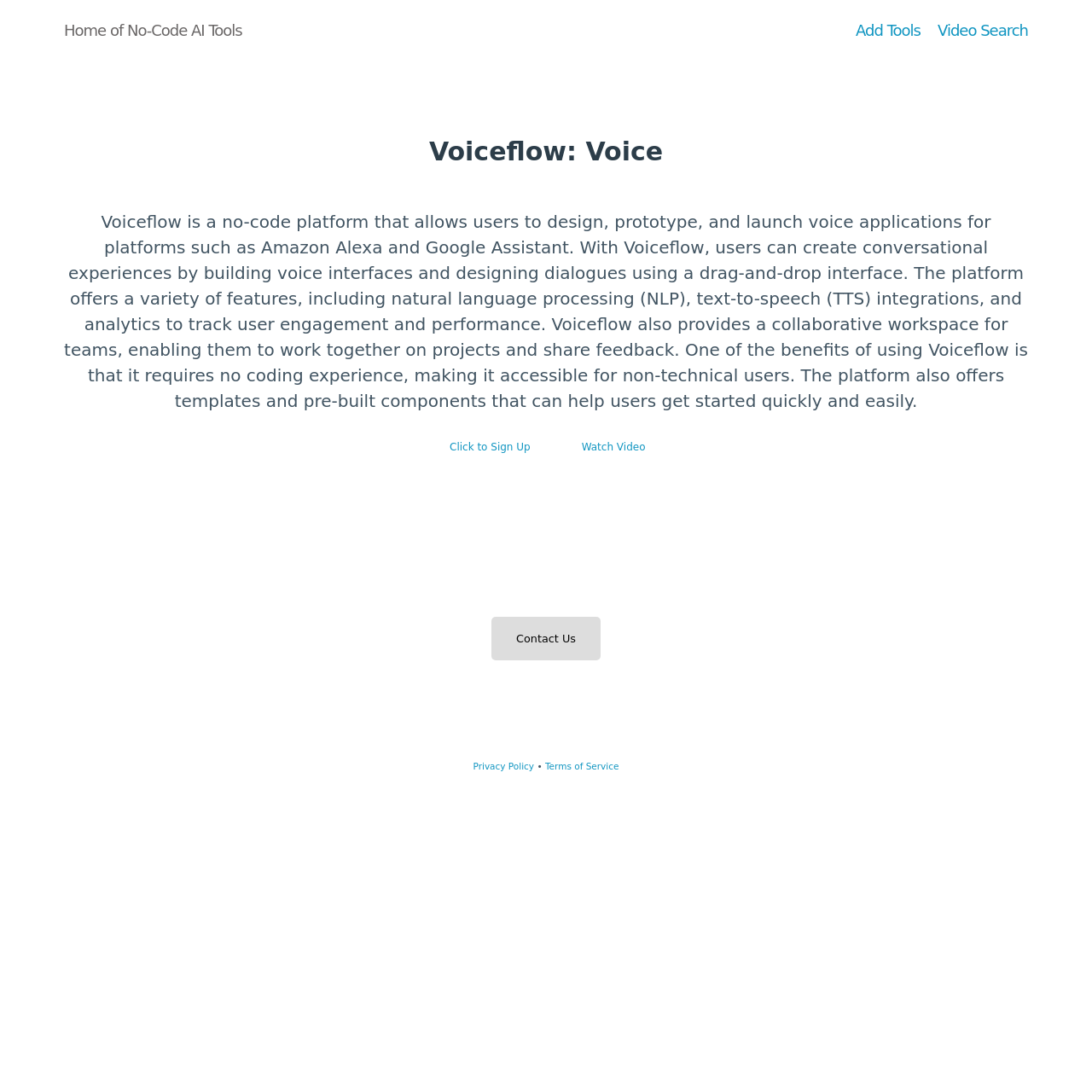Using the provided element description: "Terms of Service", identify the bounding box coordinates. The coordinates should be four floats between 0 and 1 in the order [left, top, right, bottom].

[0.499, 0.697, 0.567, 0.706]